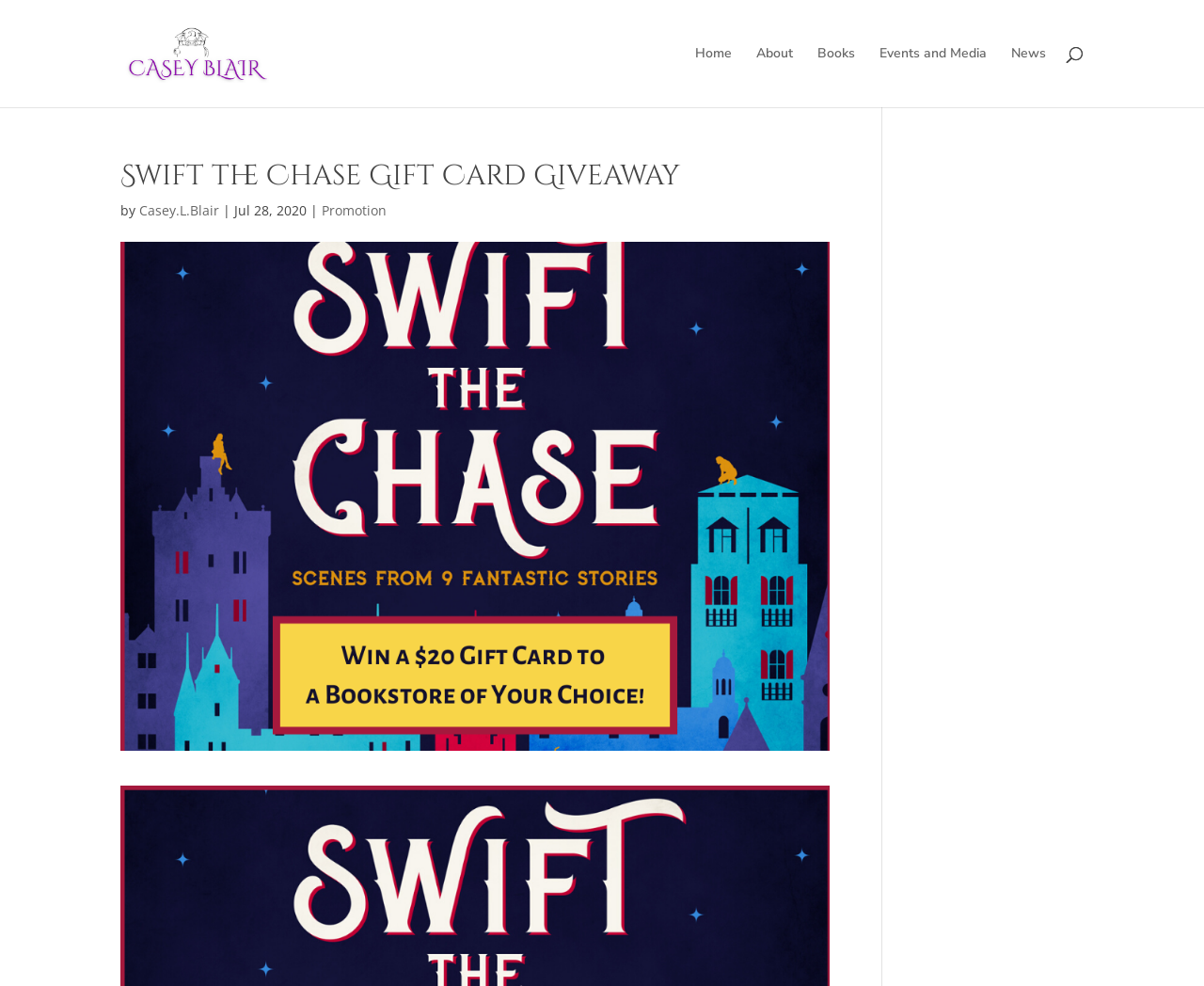How many navigation links are at the top of the page?
Using the details from the image, give an elaborate explanation to answer the question.

I counted the number of navigation links at the top of the page by looking at the links 'Home', 'About', 'Books', 'Events and Media', and 'News'.